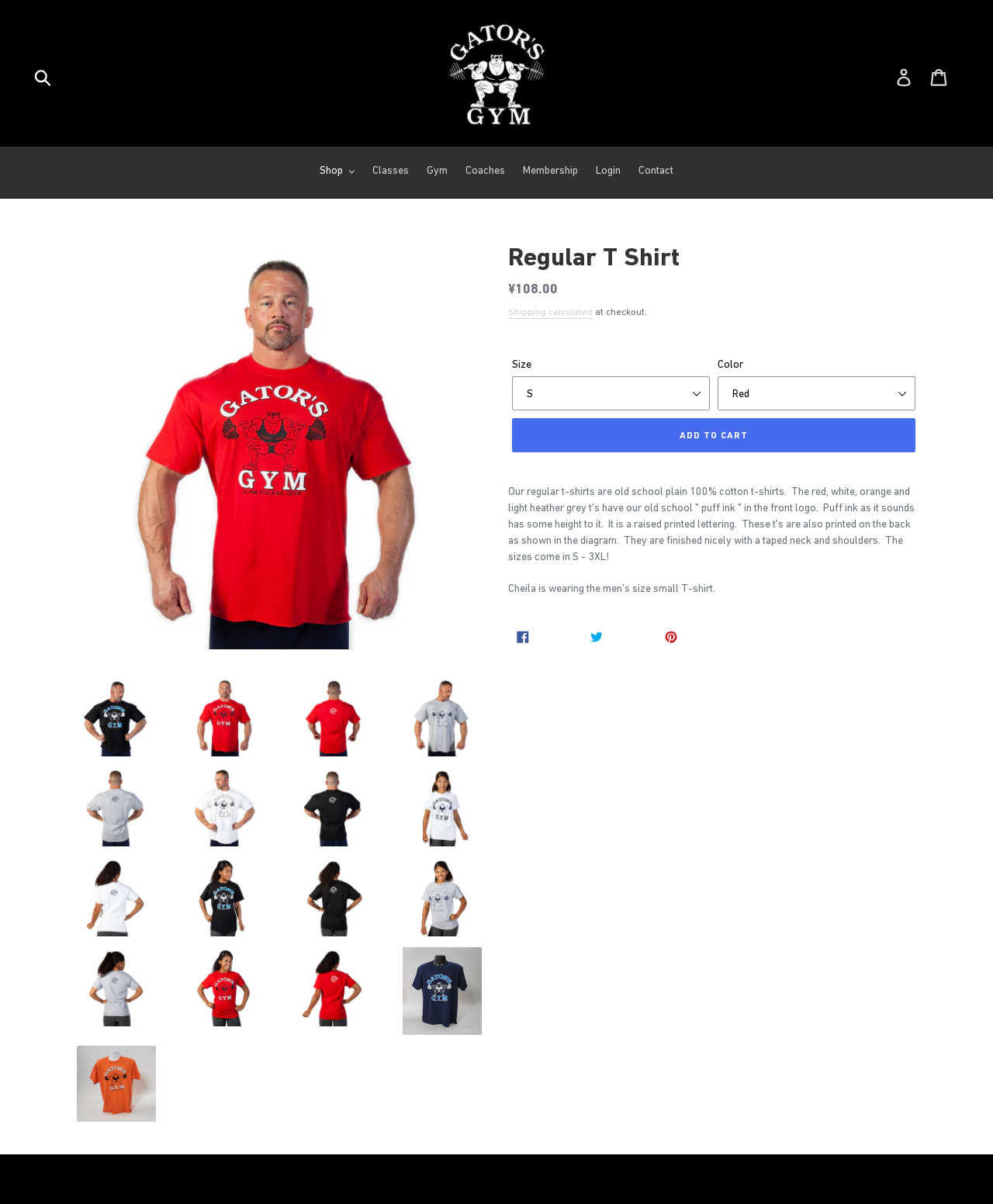Using the description: "Share Share on Facebook", determine the UI element's bounding box coordinates. Ensure the coordinates are in the format of four float numbers between 0 and 1, i.e., [left, top, right, bottom].

[0.512, 0.518, 0.582, 0.54]